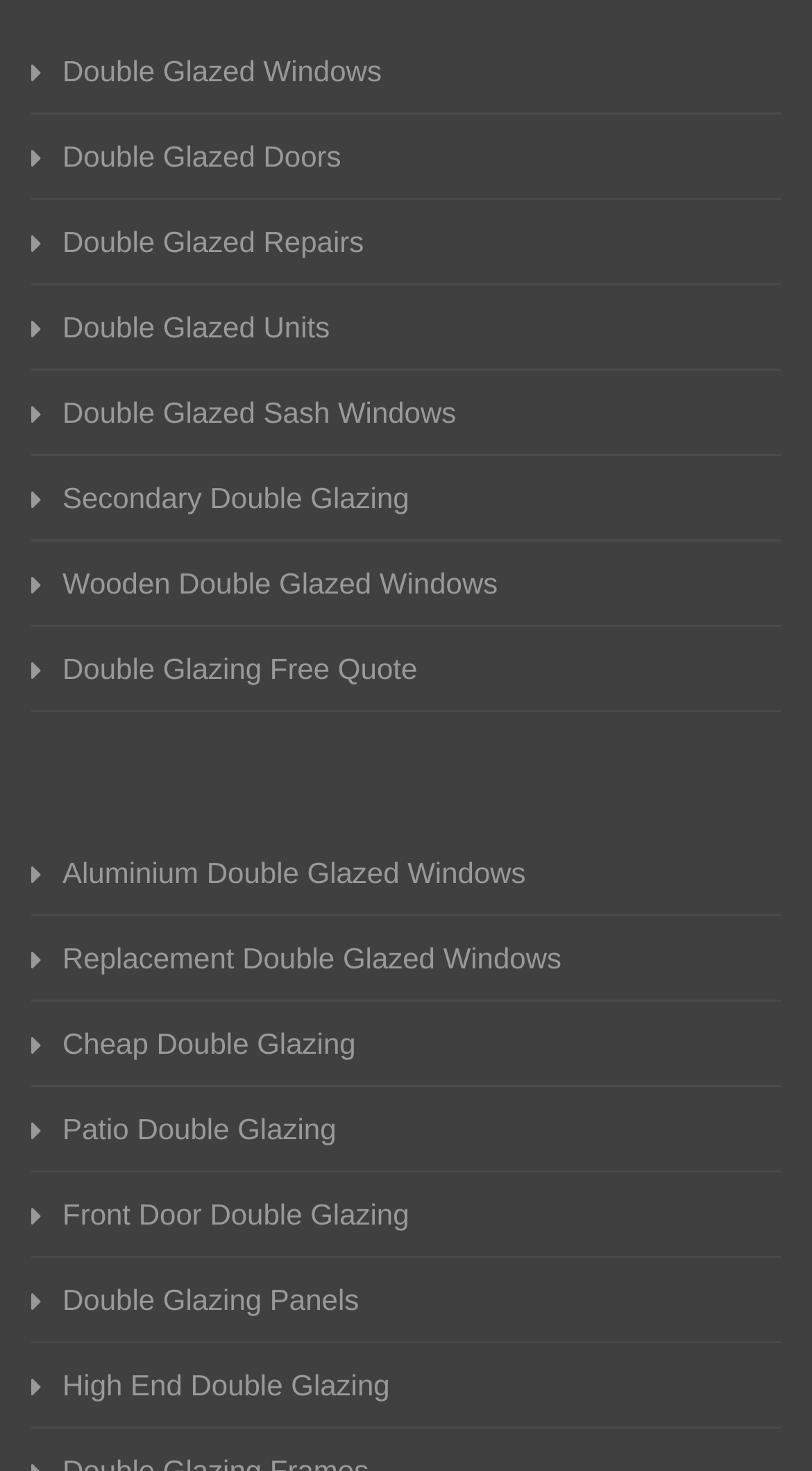Give a one-word or one-phrase response to the question: 
Are there any wooden double glazing products?

Yes